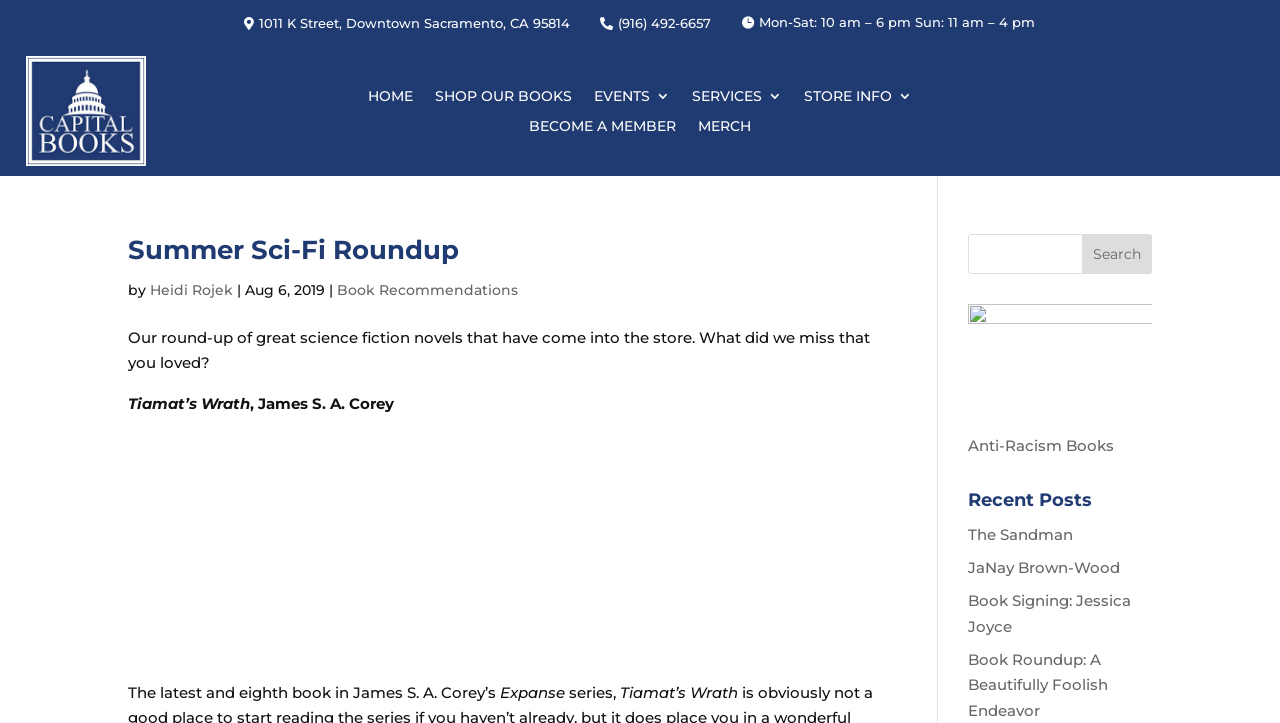Locate the bounding box coordinates of the element I should click to achieve the following instruction: "Search for a book".

[0.756, 0.324, 0.9, 0.38]